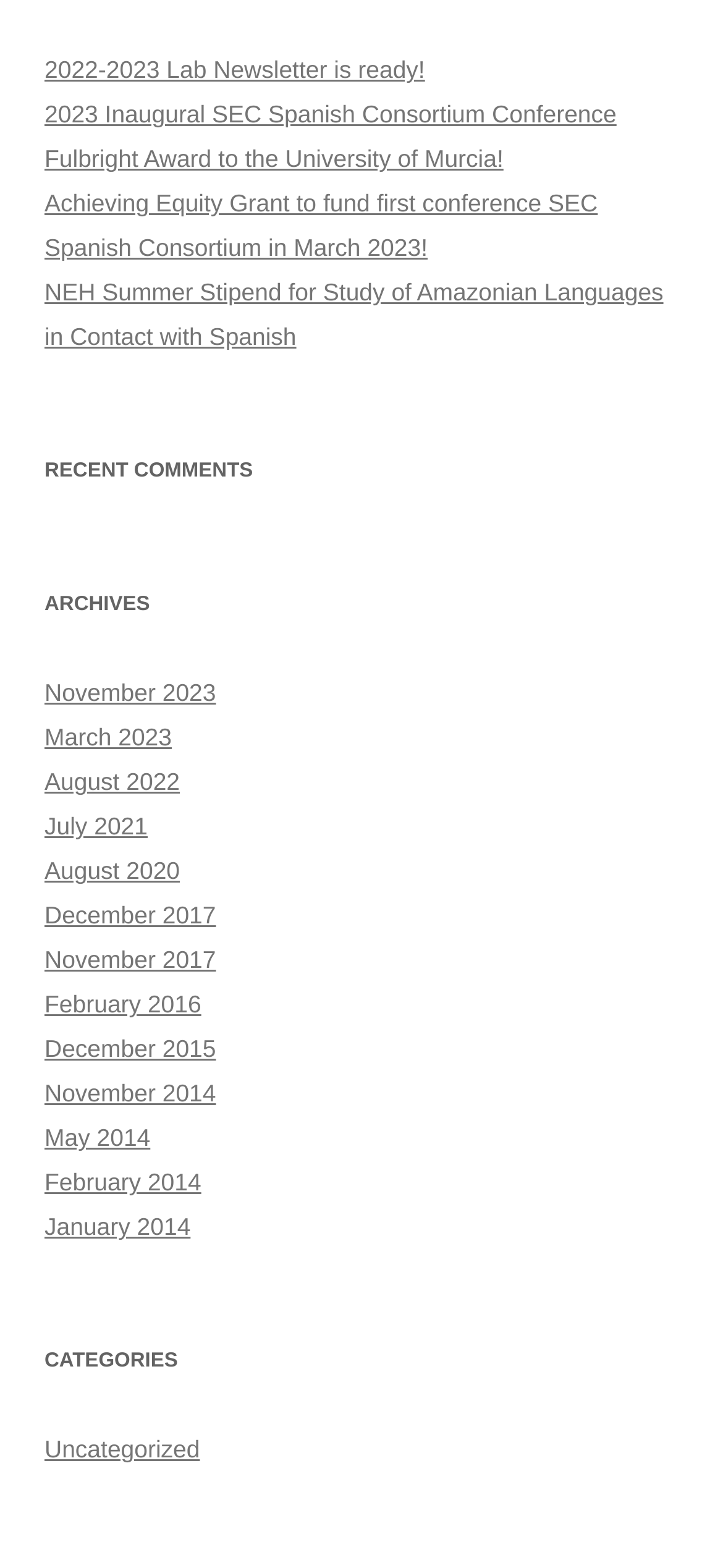Find the bounding box coordinates of the clickable area that will achieve the following instruction: "browse archives".

[0.062, 0.372, 0.938, 0.4]